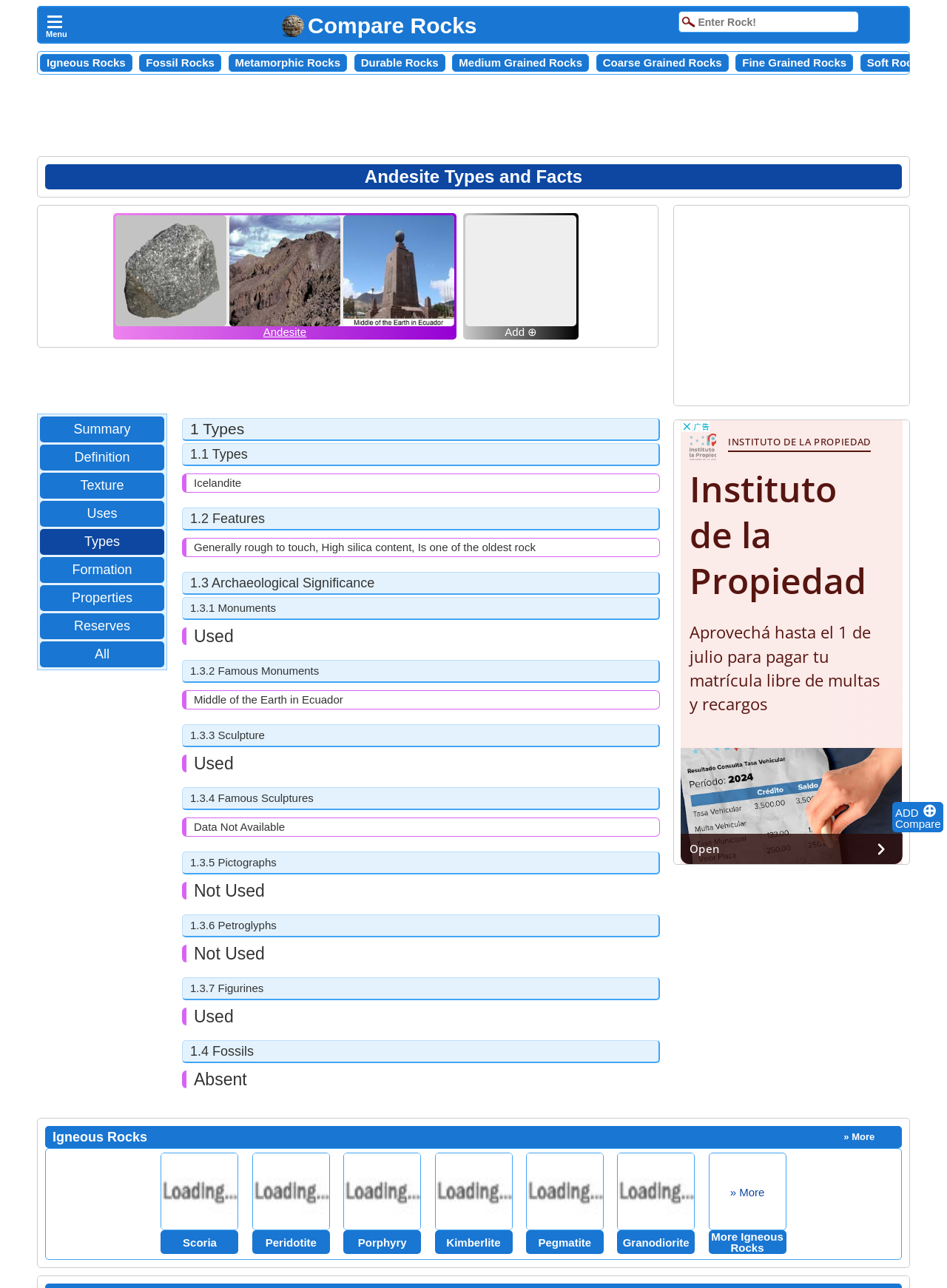Find the bounding box coordinates for the HTML element described in this sentence: "Properties". Provide the coordinates as four float numbers between 0 and 1, in the format [left, top, right, bottom].

[0.068, 0.457, 0.148, 0.472]